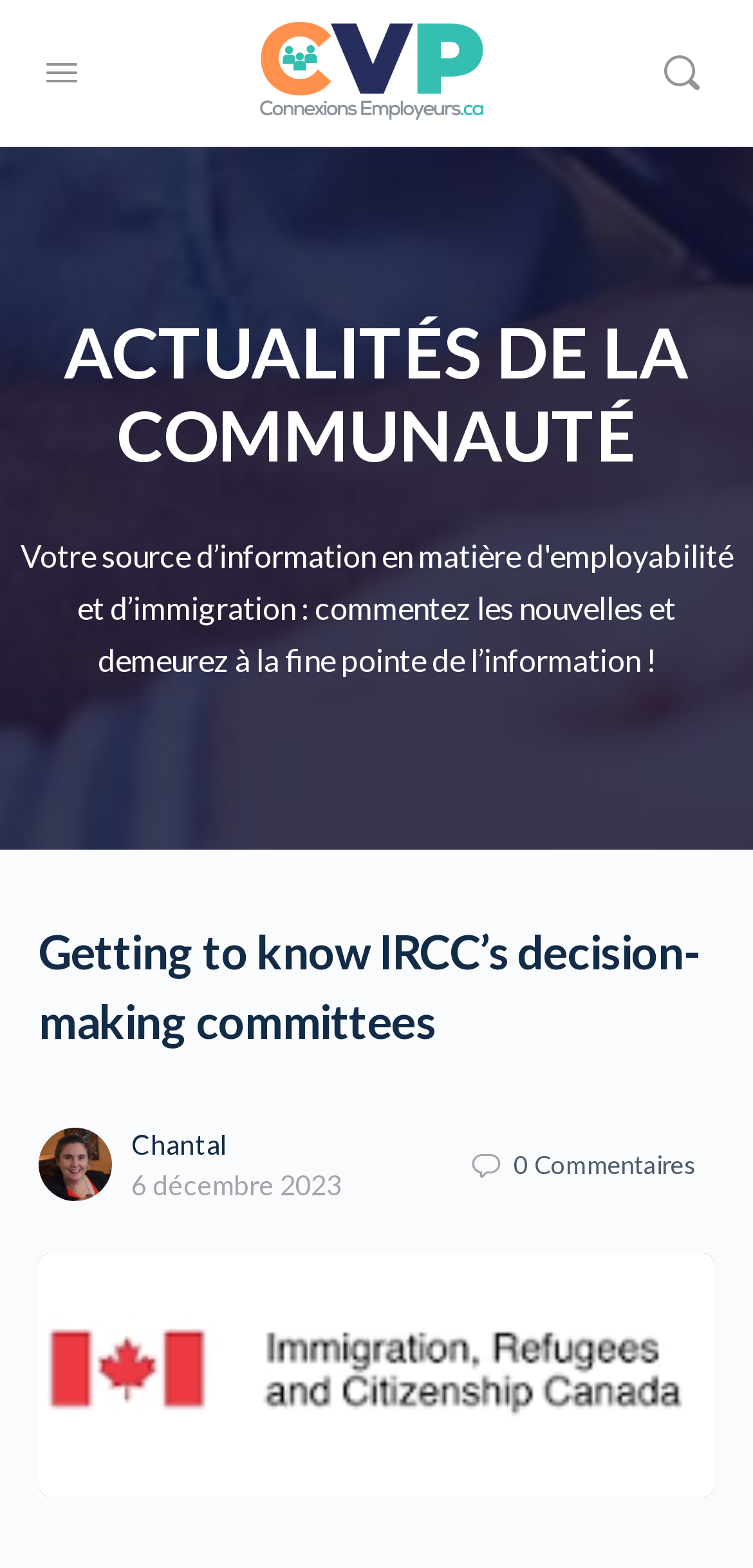Please find the bounding box coordinates in the format (top-left x, top-left y, bottom-right x, bottom-right y) for the given element description. Ensure the coordinates are floating point numbers between 0 and 1. Description: 6 décembre 2023

[0.174, 0.746, 0.454, 0.766]